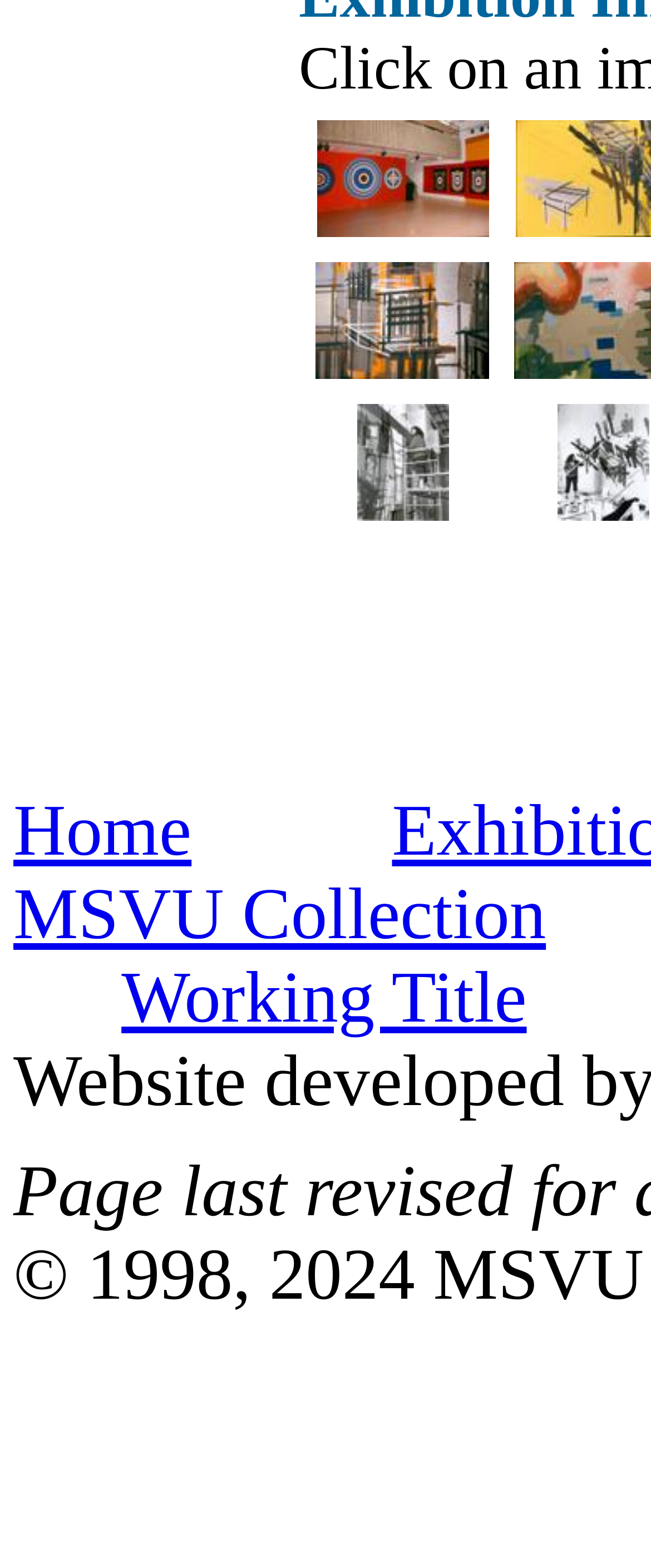Kindly determine the bounding box coordinates of the area that needs to be clicked to fulfill this instruction: "click Denyse Thomasos Tracking".

[0.486, 0.138, 0.75, 0.156]